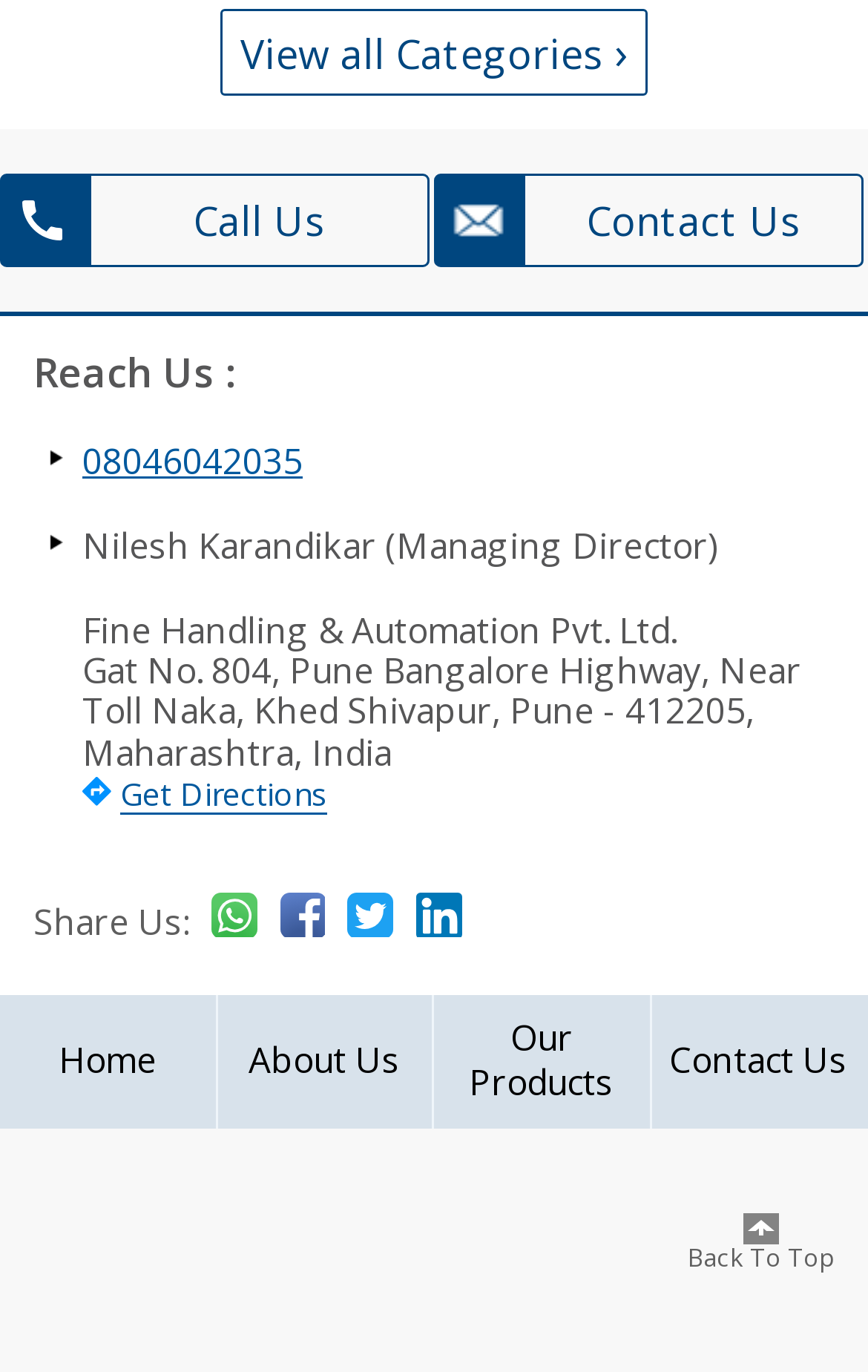Indicate the bounding box coordinates of the element that needs to be clicked to satisfy the following instruction: "Get directions". The coordinates should be four float numbers between 0 and 1, i.e., [left, top, right, bottom].

[0.038, 0.445, 0.962, 0.593]